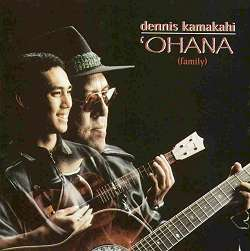Please provide a one-word or phrase answer to the question: 
What type of guitar is featured in the album cover?

slack key guitar